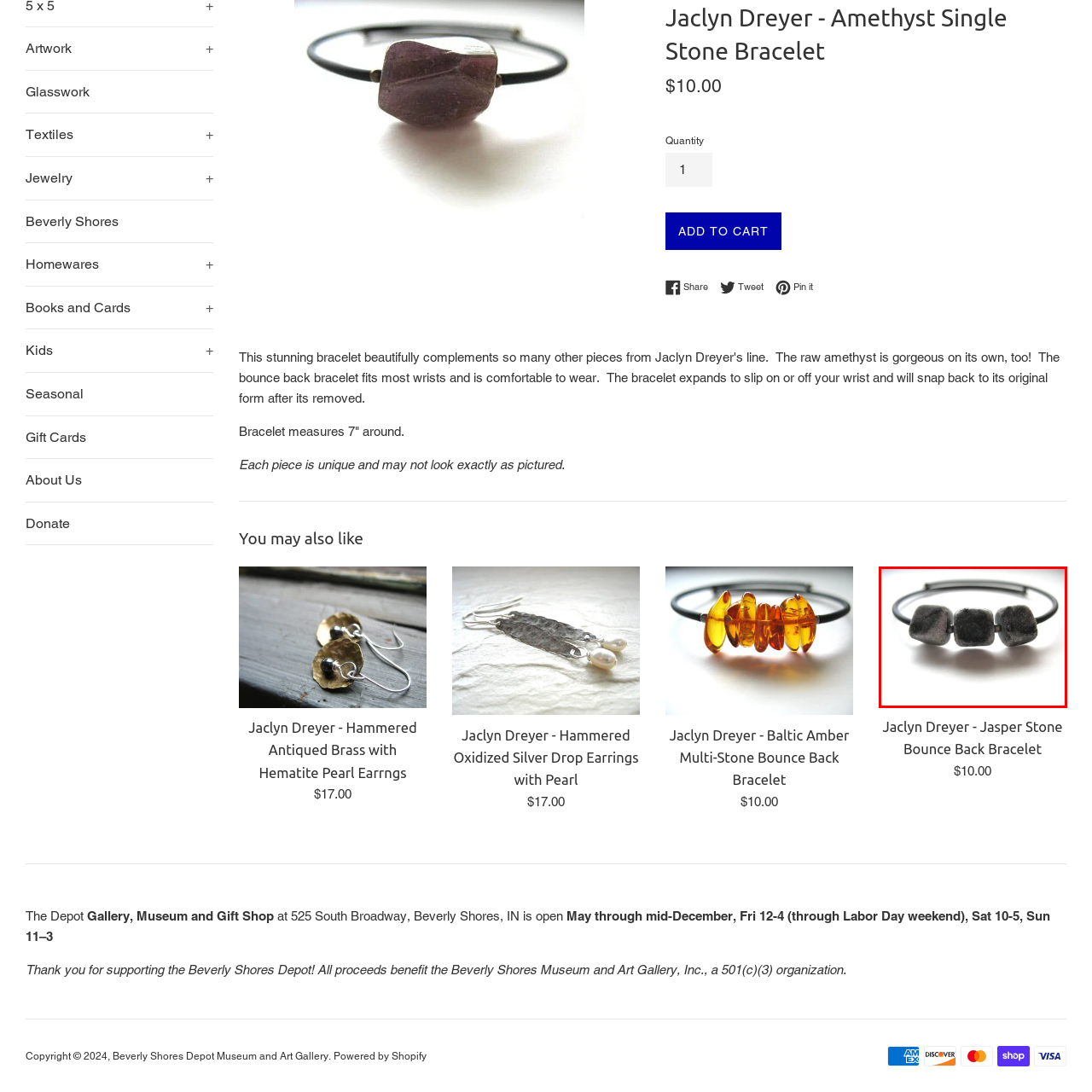Check the image highlighted by the red rectangle and provide a single word or phrase for the question:
What is the material of the wire in the bracelet?

Black wire